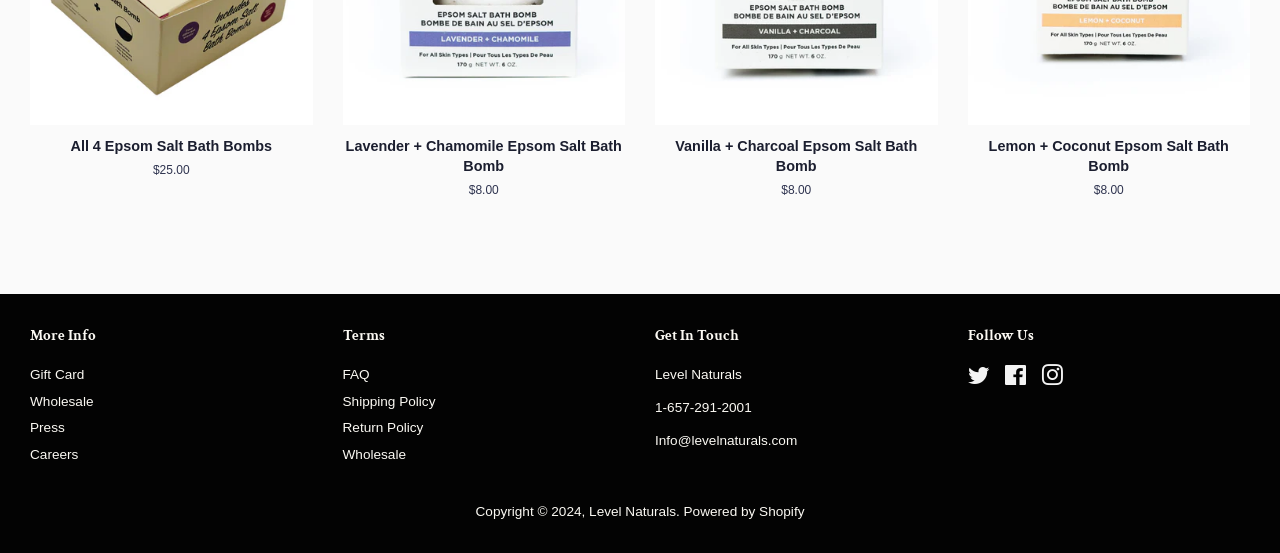Could you find the bounding box coordinates of the clickable area to complete this instruction: "View FAQ"?

[0.268, 0.664, 0.289, 0.693]